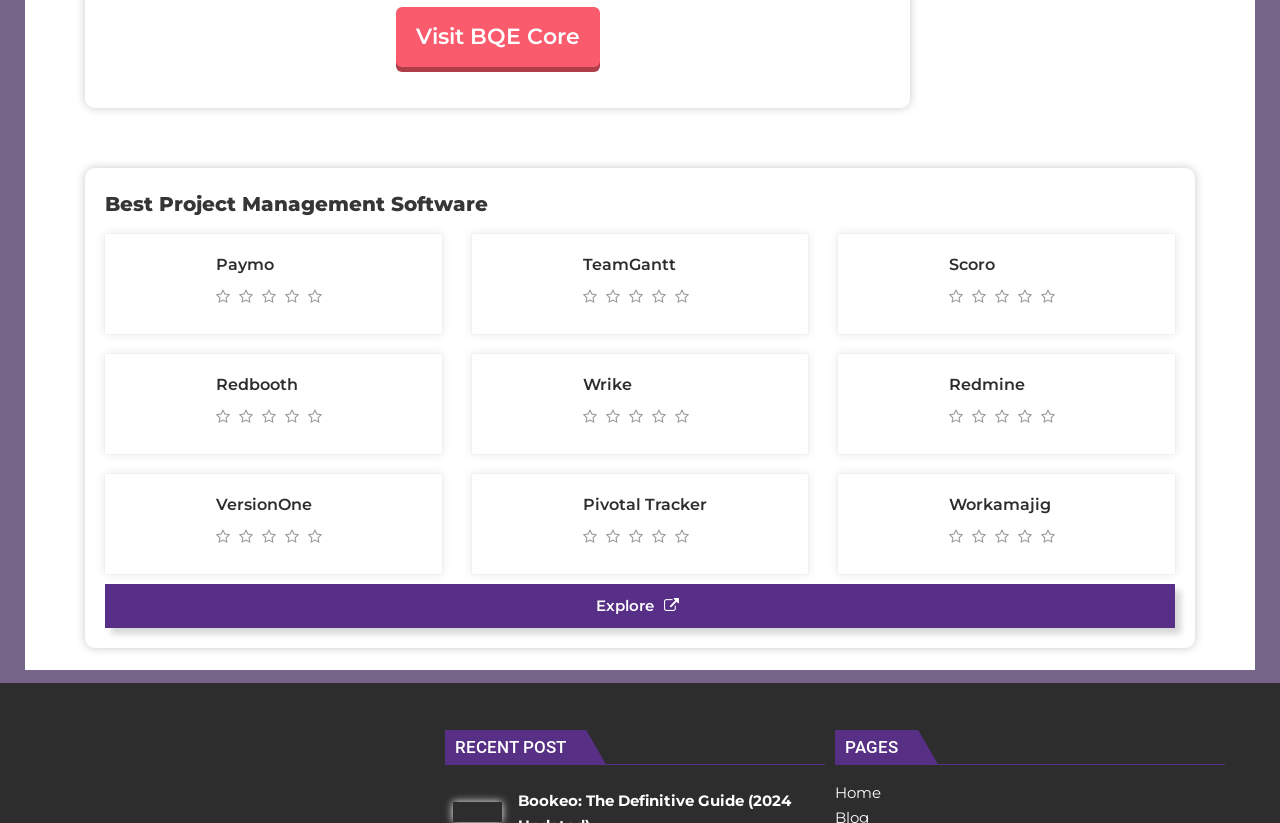What is the first project management software listed?
Use the image to answer the question with a single word or phrase.

Paymo